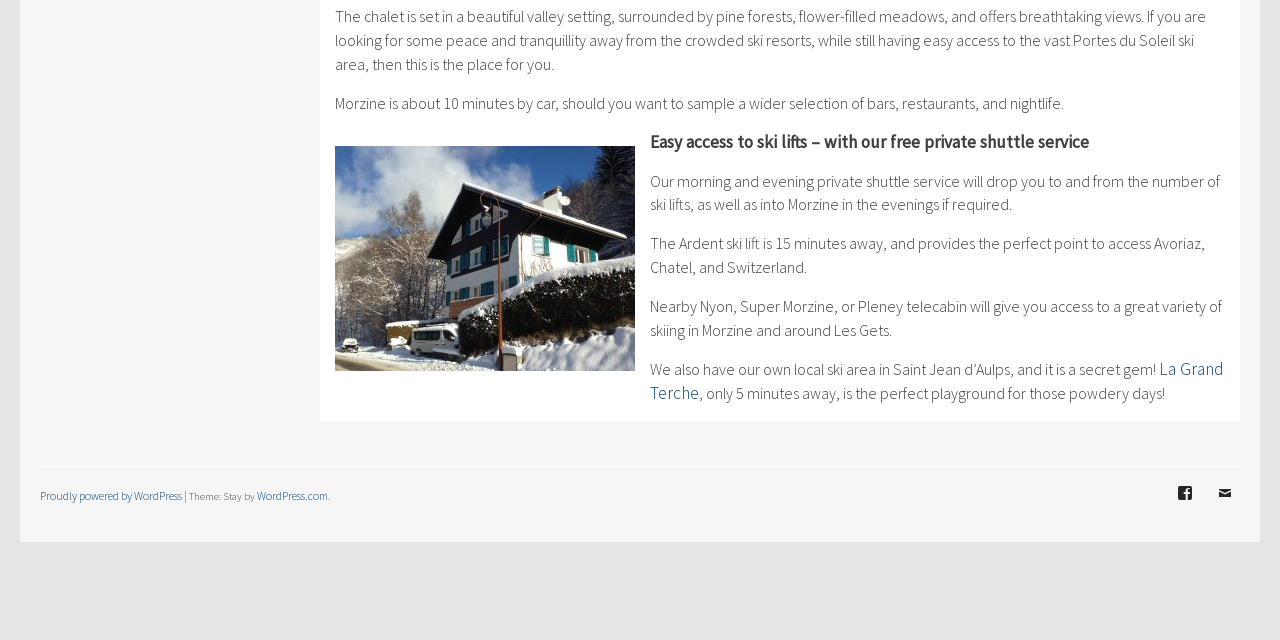Please find the bounding box coordinates (top-left x, top-left y, bottom-right x, bottom-right y) in the screenshot for the UI element described as follows: Facebook

[0.914, 0.753, 0.938, 0.8]